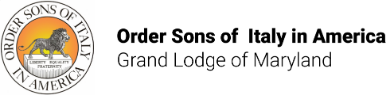Describe all significant details and elements found in the image.

The image features the logo of the Order Sons of Italy in America, specifically representing the Grand Lodge of Maryland. The design includes a prominent emblem of a lion, symbolizing strength and pride, set against a backdrop of a sun. The text, "Order Sons of Italy in America," is displayed in bold, conveying the organization's heritage and dedication, while the phrase "Grand Lodge of Maryland" emphasizes its regional affiliation. This logo embodies the organization’s mission to promote cultural pride and social justice for persons of Italian descent in America.